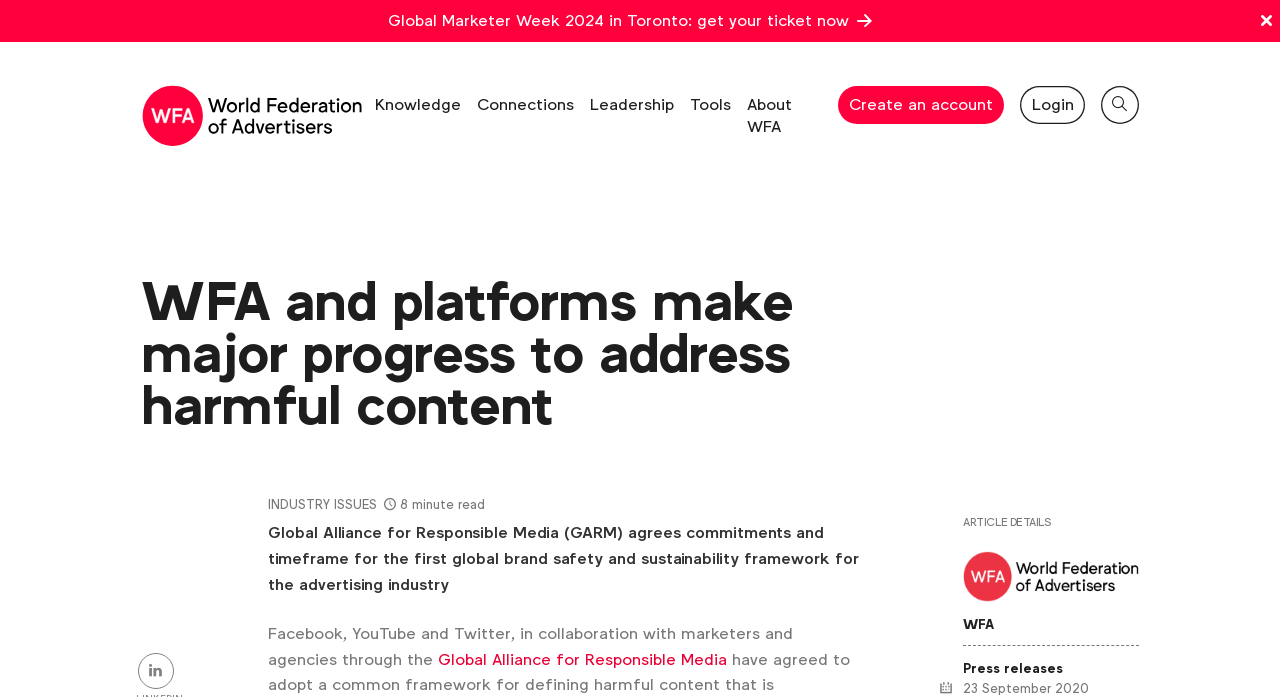Determine the bounding box coordinates of the target area to click to execute the following instruction: "Login."

[0.797, 0.123, 0.848, 0.178]